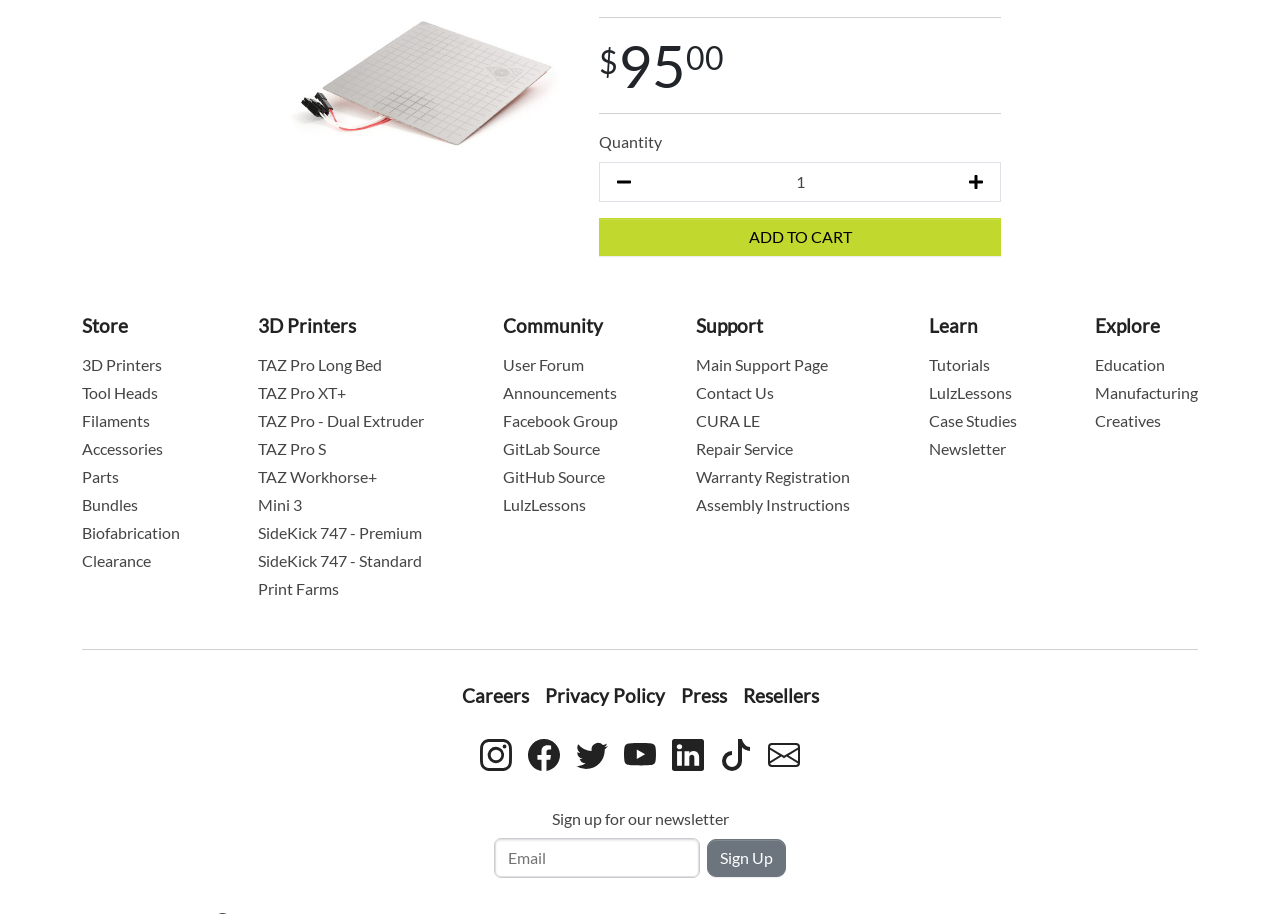Identify the bounding box coordinates of the section that should be clicked to achieve the task described: "Sign up for newsletter".

[0.552, 0.918, 0.614, 0.959]